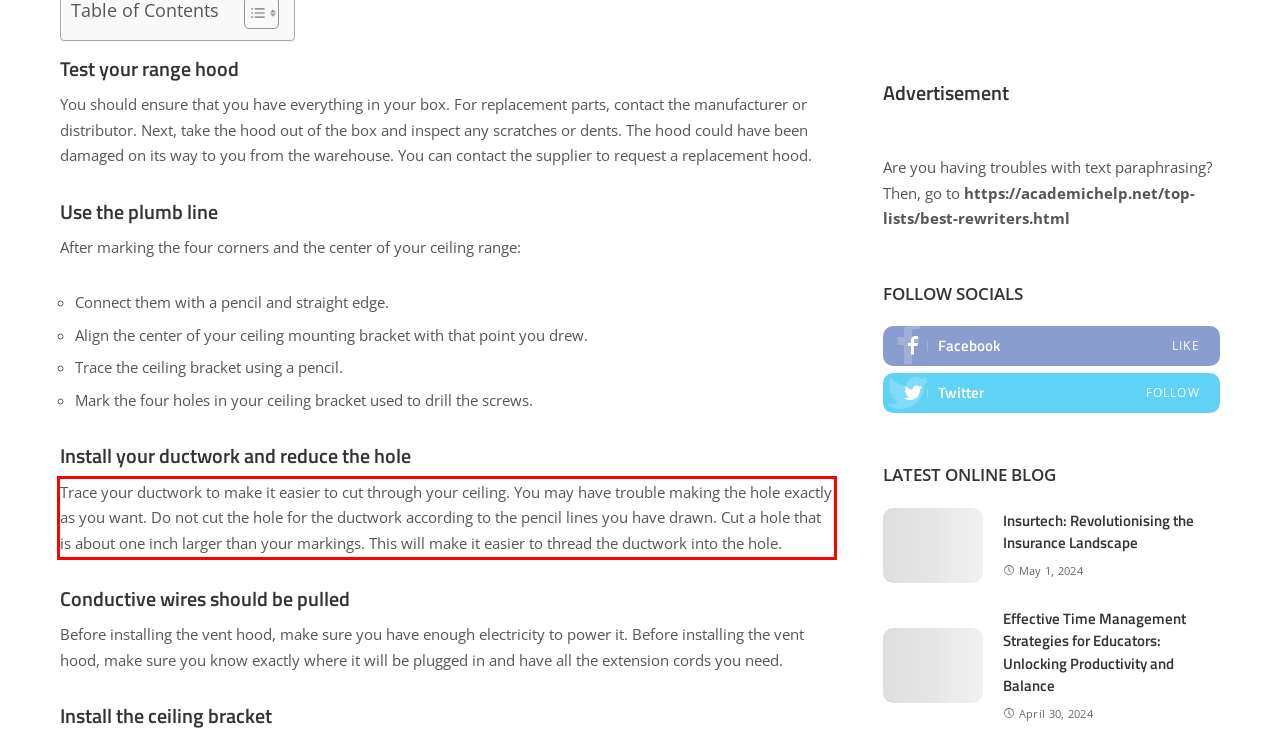Given the screenshot of a webpage, identify the red rectangle bounding box and recognize the text content inside it, generating the extracted text.

Trace your ductwork to make it easier to cut through your ceiling. You may have trouble making the hole exactly as you want. Do not cut the hole for the ductwork according to the pencil lines you have drawn. Cut a hole that is about one inch larger than your markings. This will make it easier to thread the ductwork into the hole.